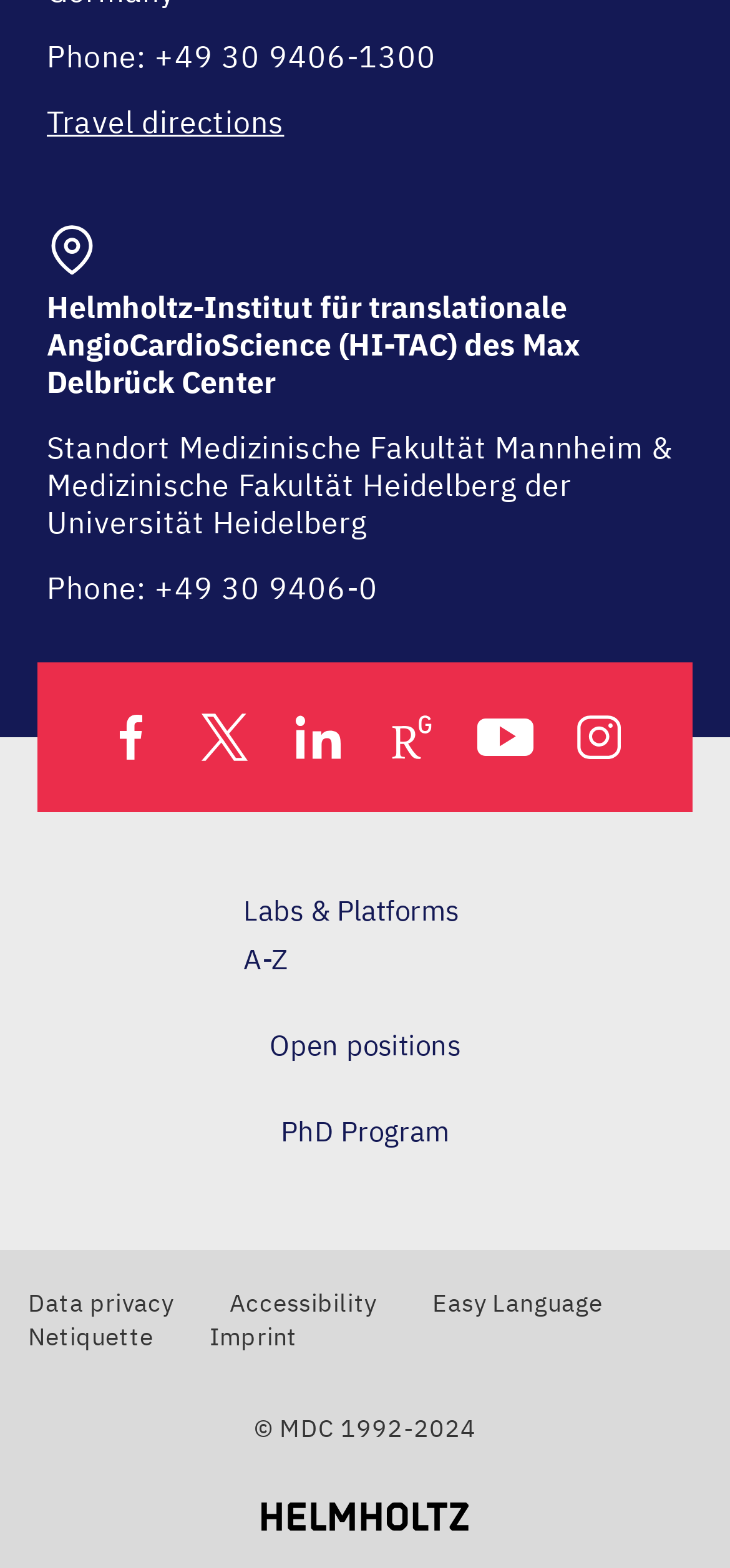What is the phone number of Helmholtz-Institut für translationale AngioCardioScience?
Using the image as a reference, answer the question with a short word or phrase.

+49 30 9406-0